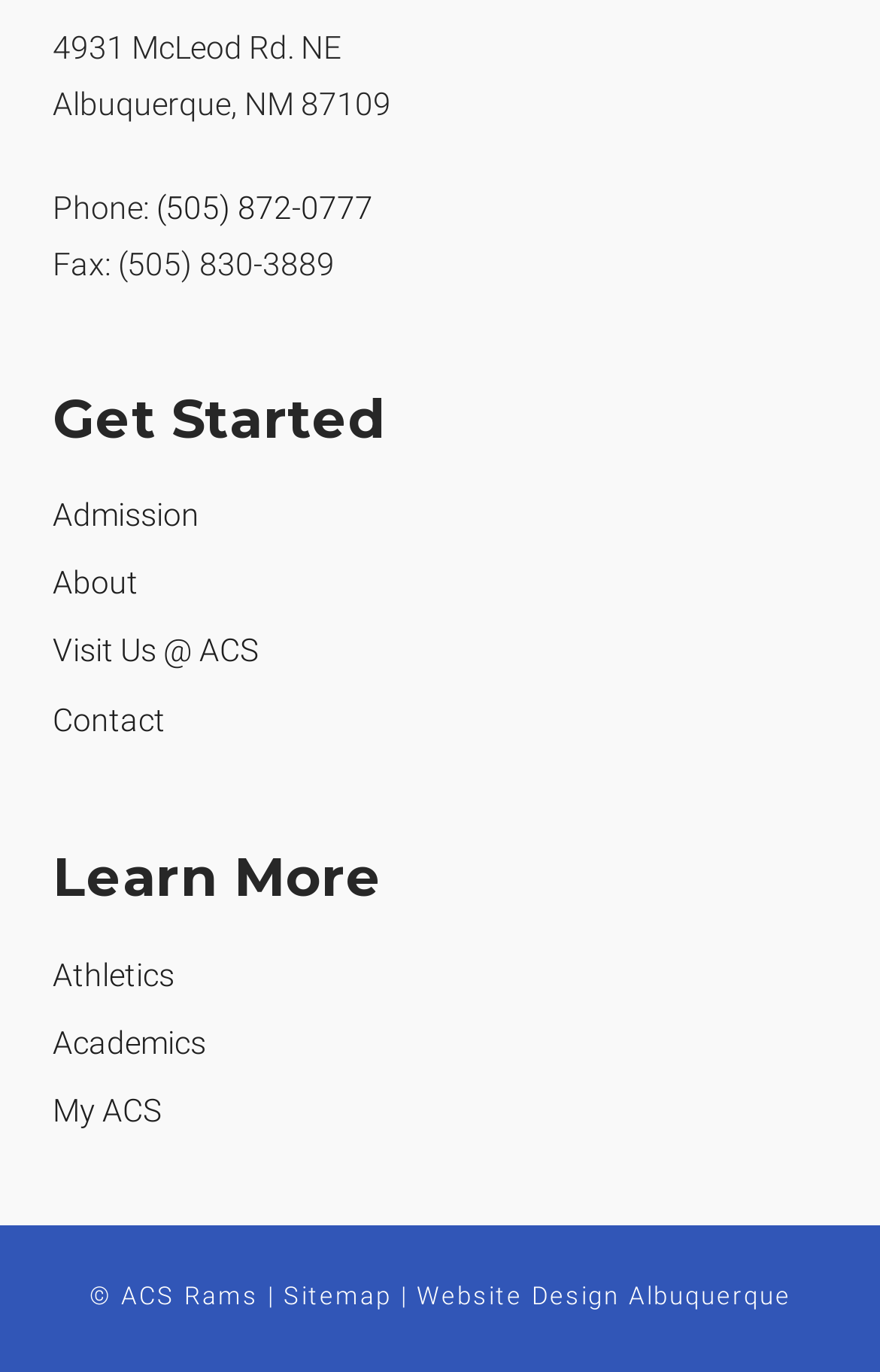Could you specify the bounding box coordinates for the clickable section to complete the following instruction: "Visit the school"?

[0.06, 0.466, 0.293, 0.486]